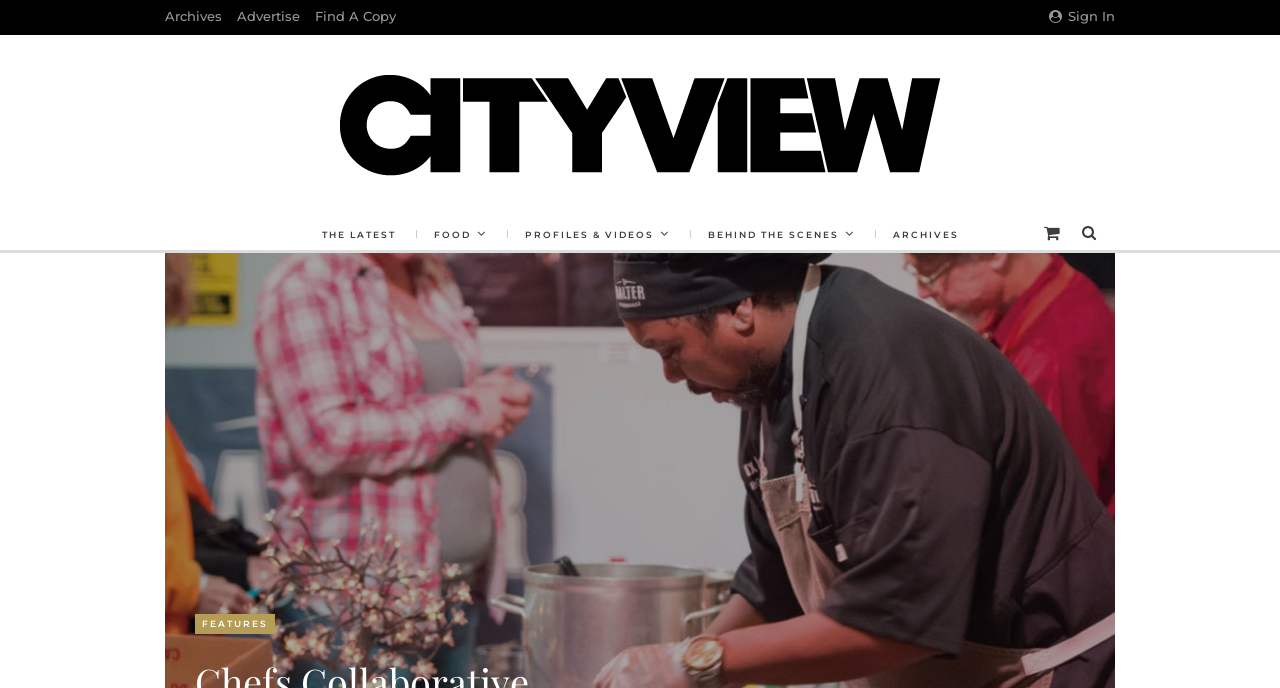Provide a short, one-word or phrase answer to the question below:
Is there a 'Sign In' button on the webpage?

Yes